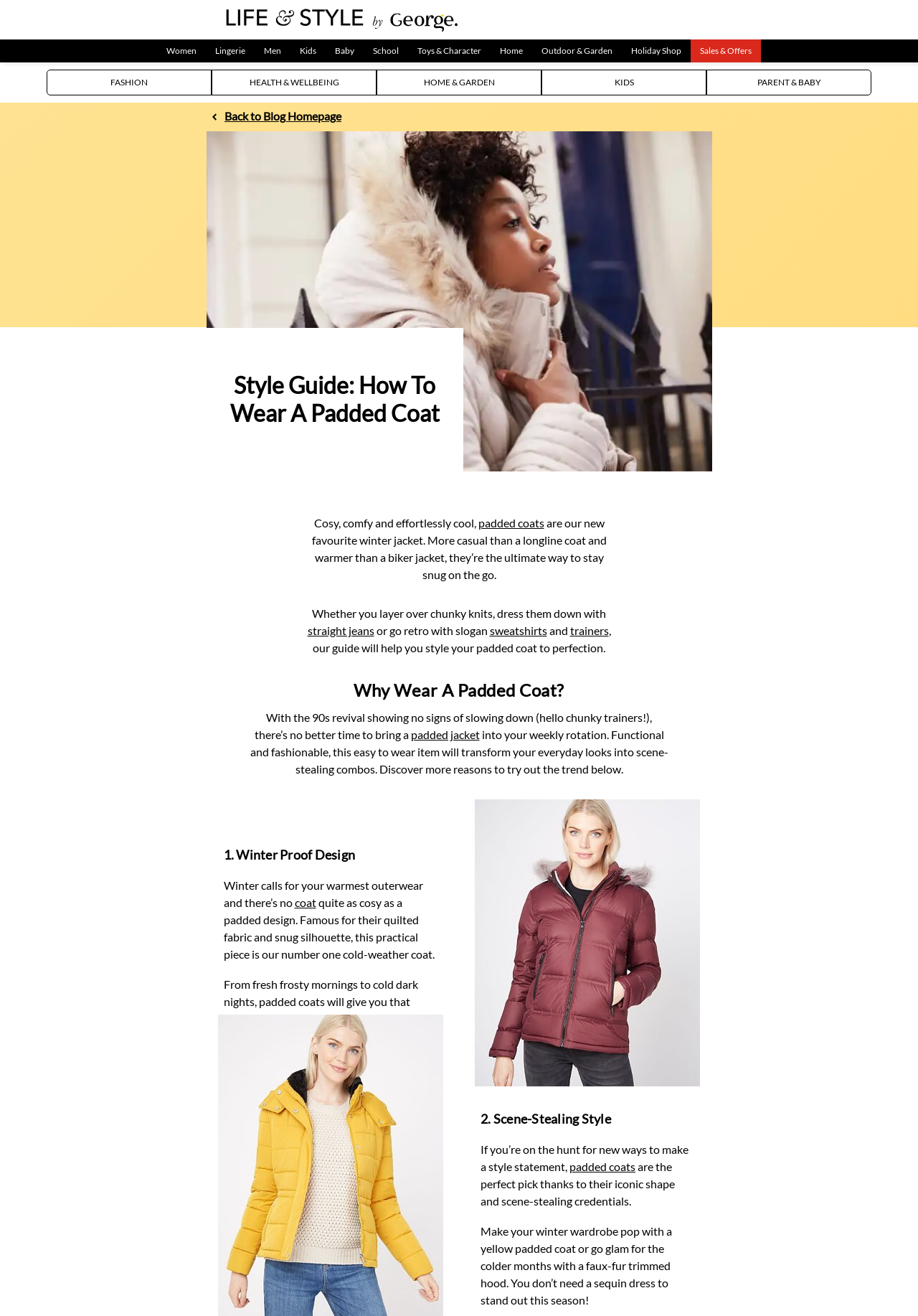Can you specify the bounding box coordinates for the region that should be clicked to fulfill this instruction: "Read the article about 'Why Wear A Padded Coat?'".

[0.271, 0.515, 0.729, 0.533]